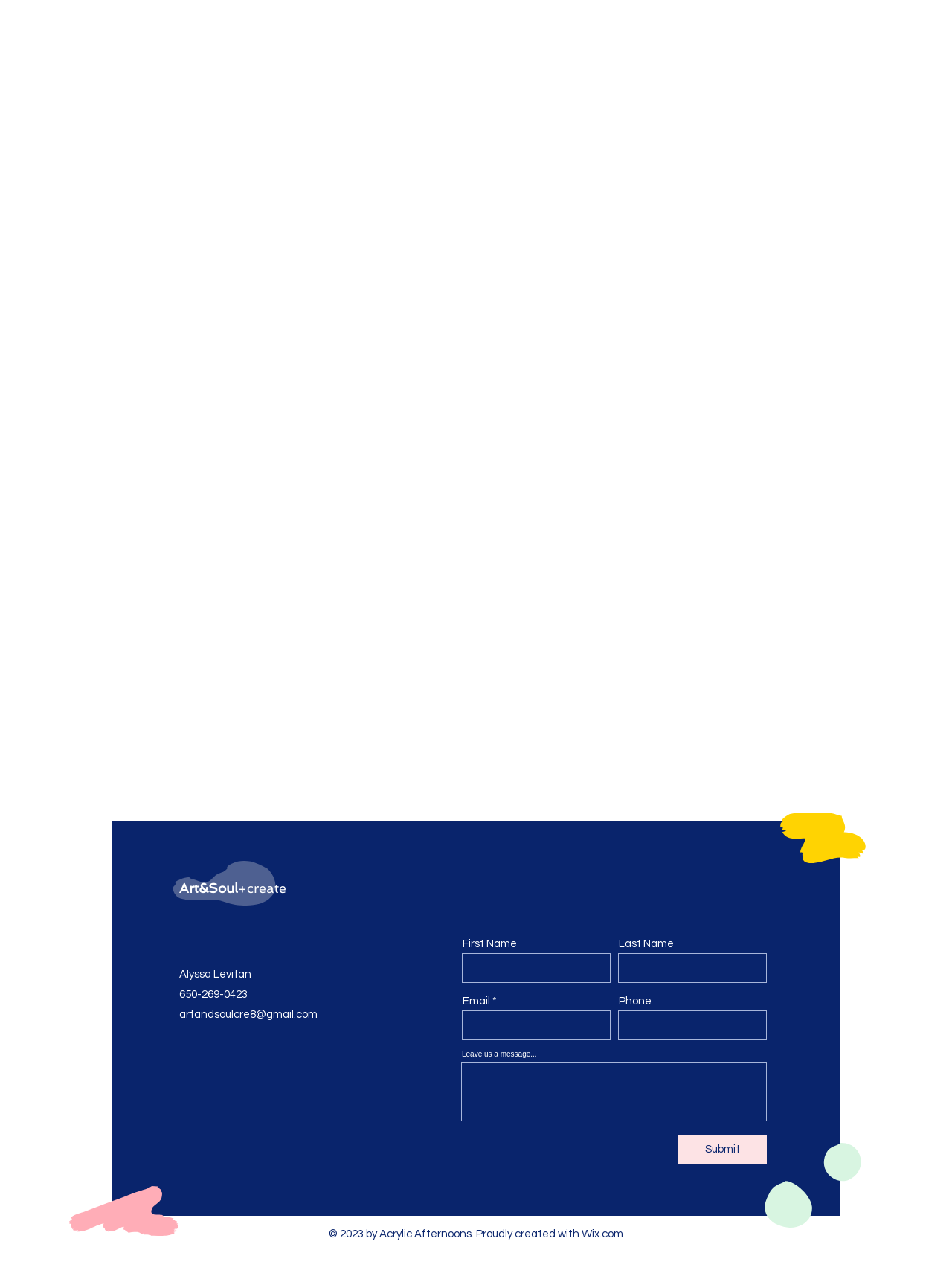Given the description of a UI element: "+create", identify the bounding box coordinates of the matching element in the webpage screenshot.

[0.25, 0.685, 0.301, 0.697]